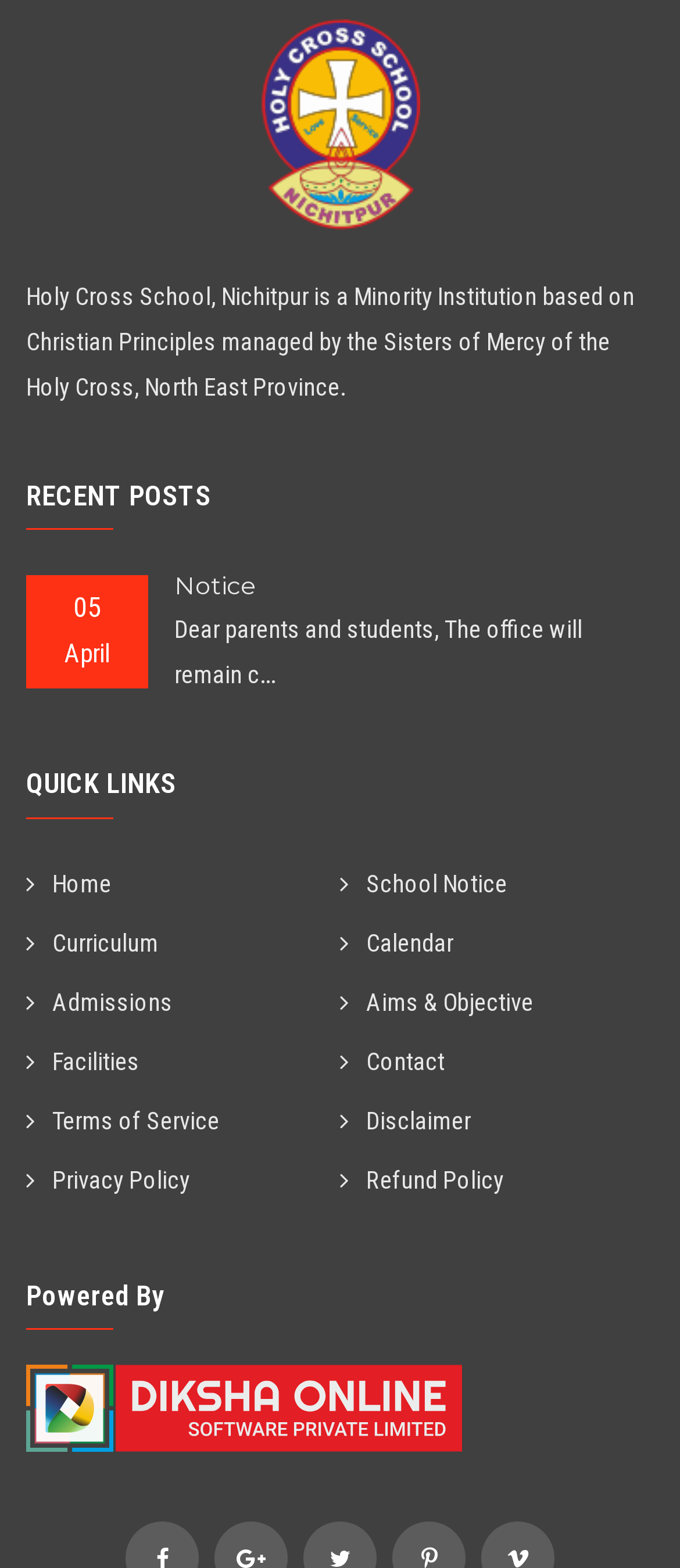Provide the bounding box coordinates for the UI element that is described by this text: "Terms of Service". The coordinates should be in the form of four float numbers between 0 and 1: [left, top, right, bottom].

[0.038, 0.697, 0.323, 0.733]